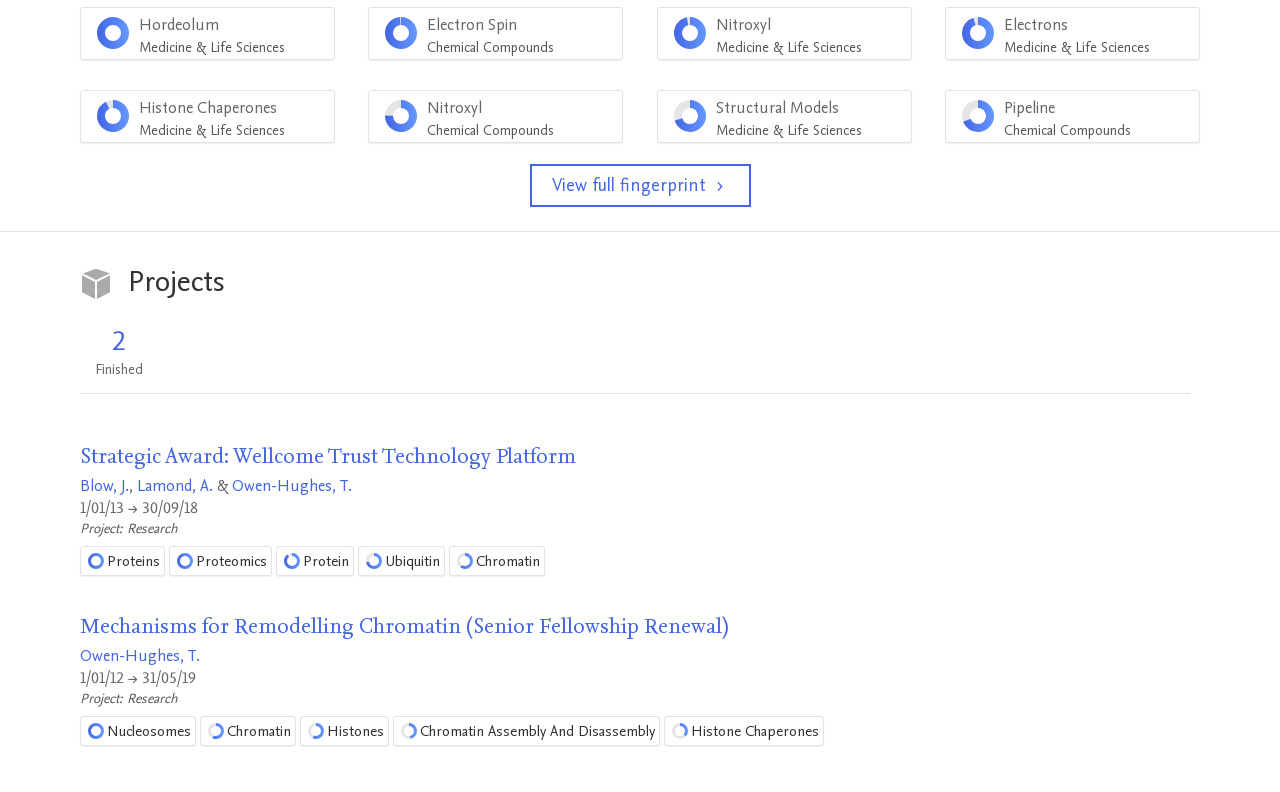Point out the bounding box coordinates of the section to click in order to follow this instruction: "Click the Advanced Search link".

None